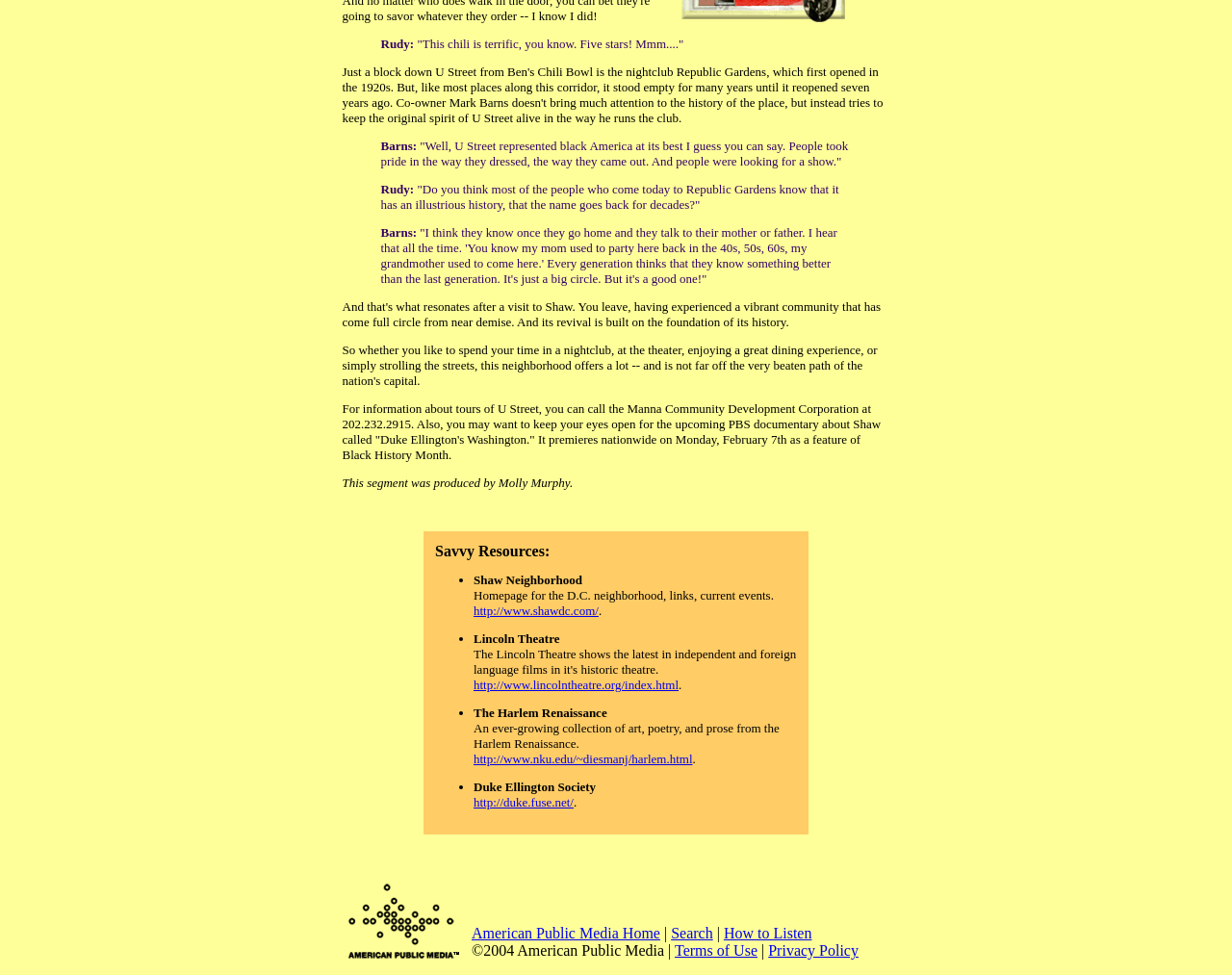Look at the image and answer the question in detail:
Who produced this segment?

I found the answer by reading the text content of the webpage, specifically the section that provides credits for the segment. The producer's name is mentioned as Molly Murphy.